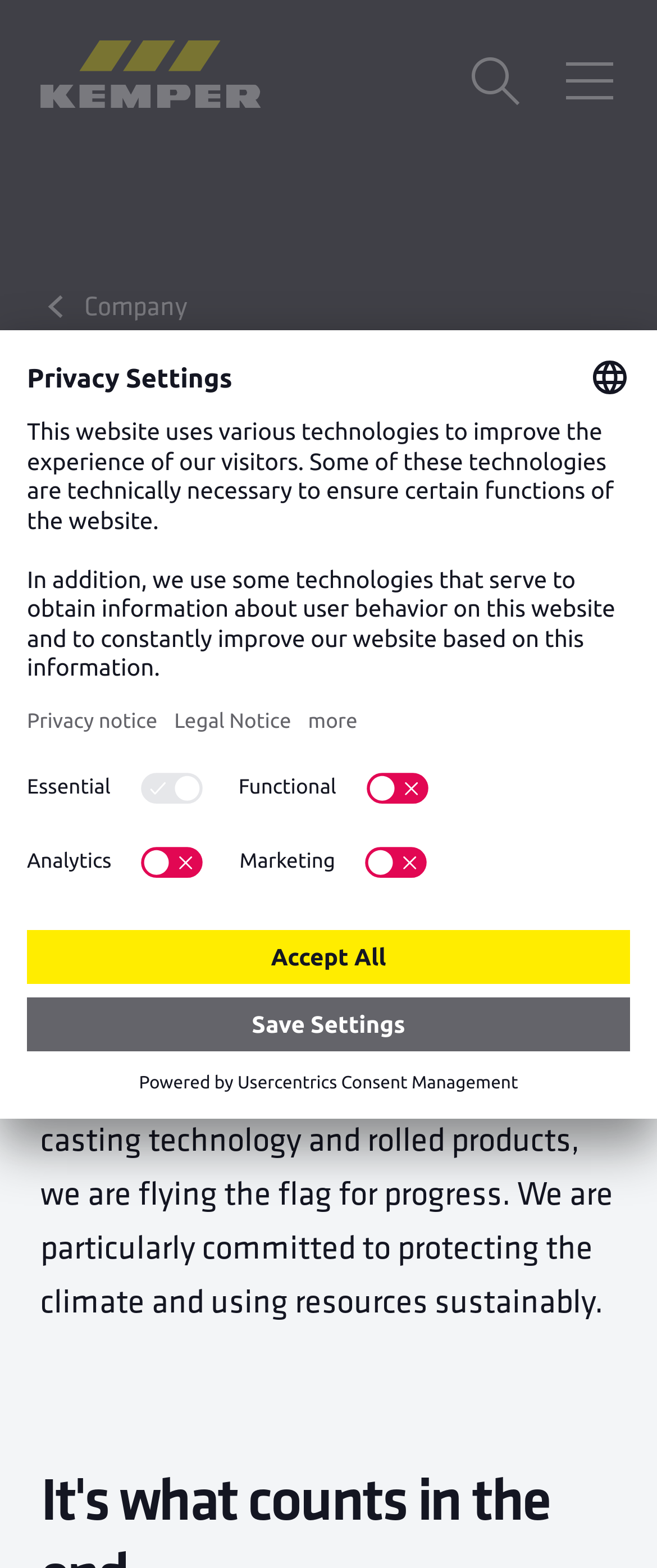Please identify the bounding box coordinates of the region to click in order to complete the task: "Select a language". The coordinates must be four float numbers between 0 and 1, specified as [left, top, right, bottom].

[0.897, 0.228, 0.959, 0.254]